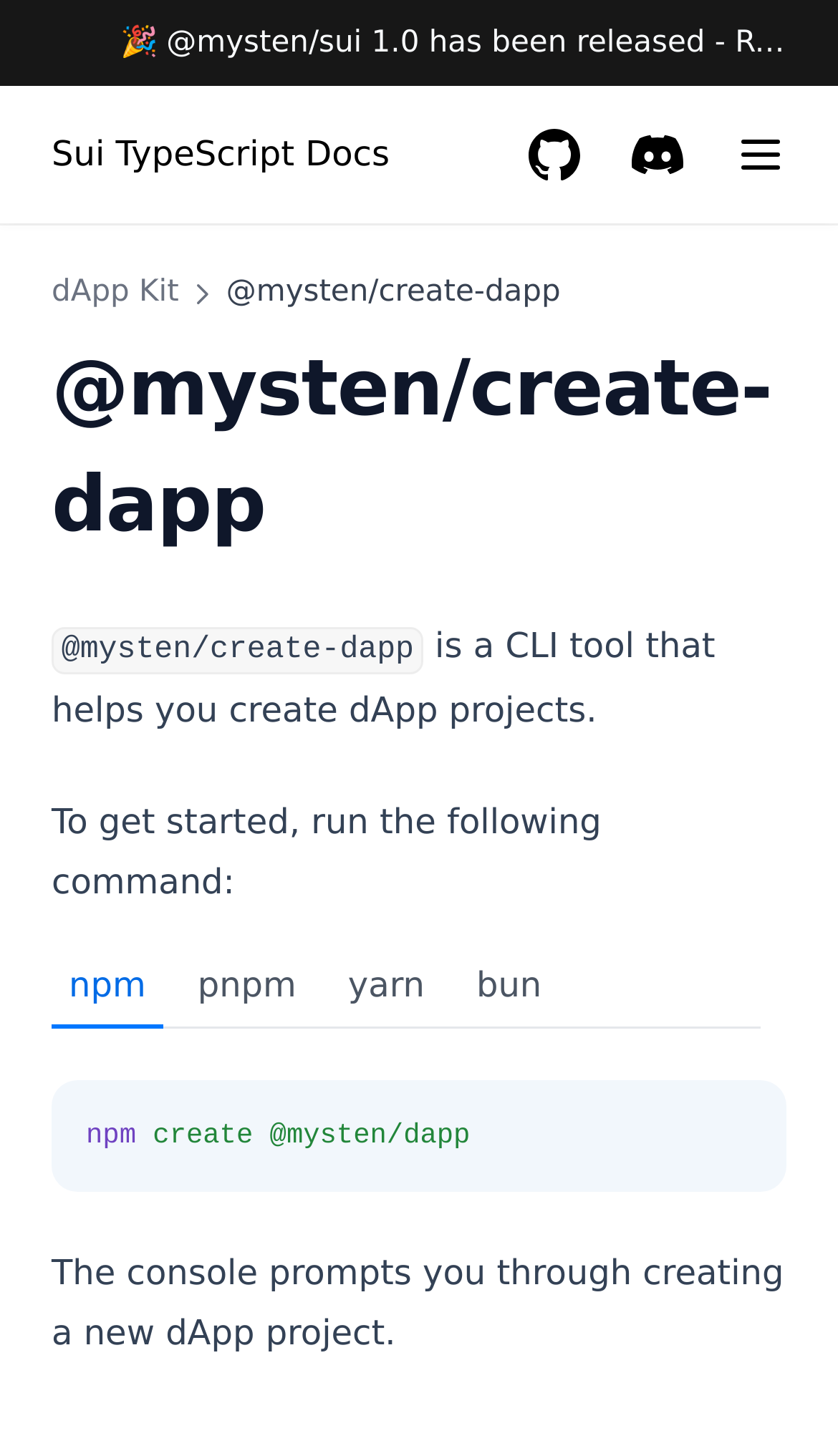Determine the bounding box coordinates for the area you should click to complete the following instruction: "Go to dApp Kit".

[0.041, 0.147, 0.928, 0.196]